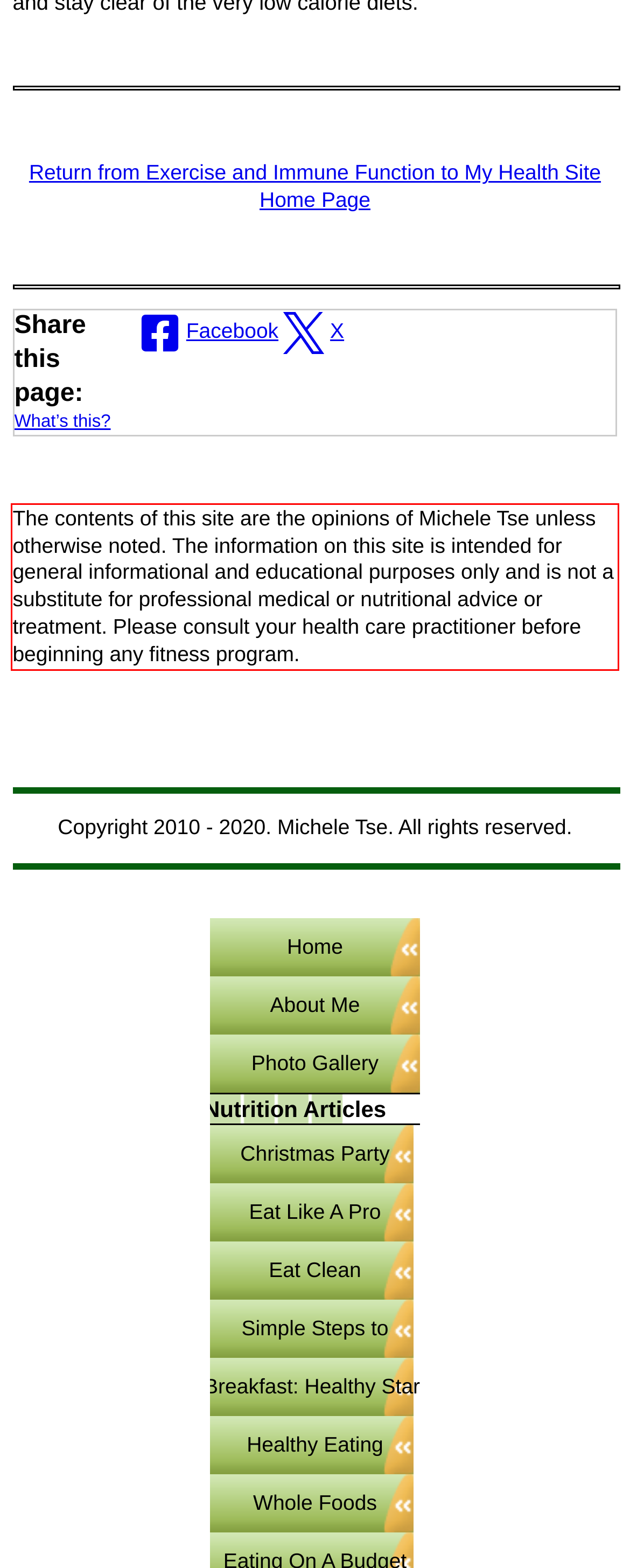In the screenshot of the webpage, find the red bounding box and perform OCR to obtain the text content restricted within this red bounding box.

The contents of this site are the opinions of Michele Tse unless otherwise noted. The information on this site is intended for general informational and educational purposes only and is not a substitute for professional medical or nutritional advice or treatment. Please consult your health care practitioner before beginning any fitness program.